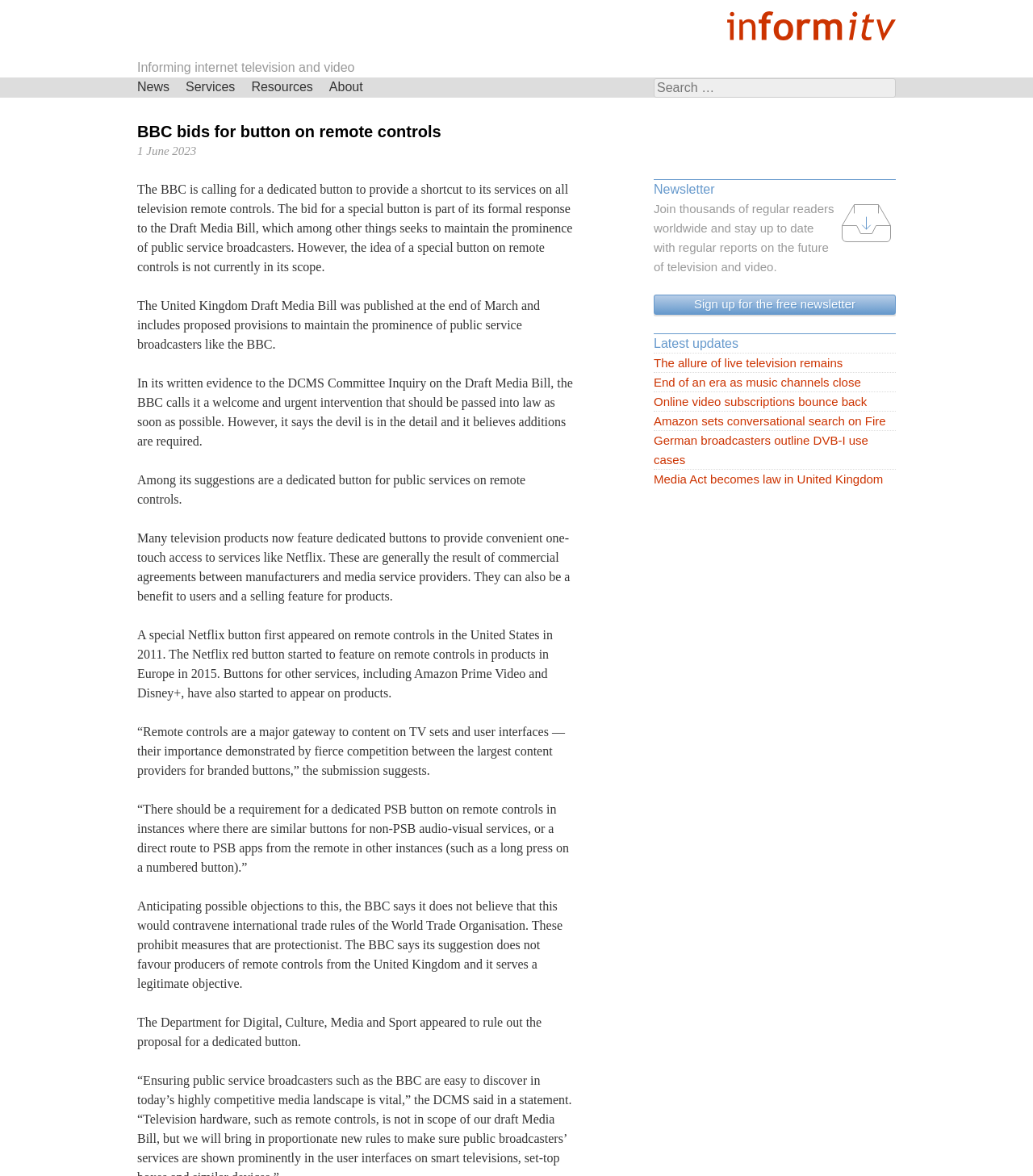Use a single word or phrase to answer the question:
How many links are provided under 'Latest updates'?

6